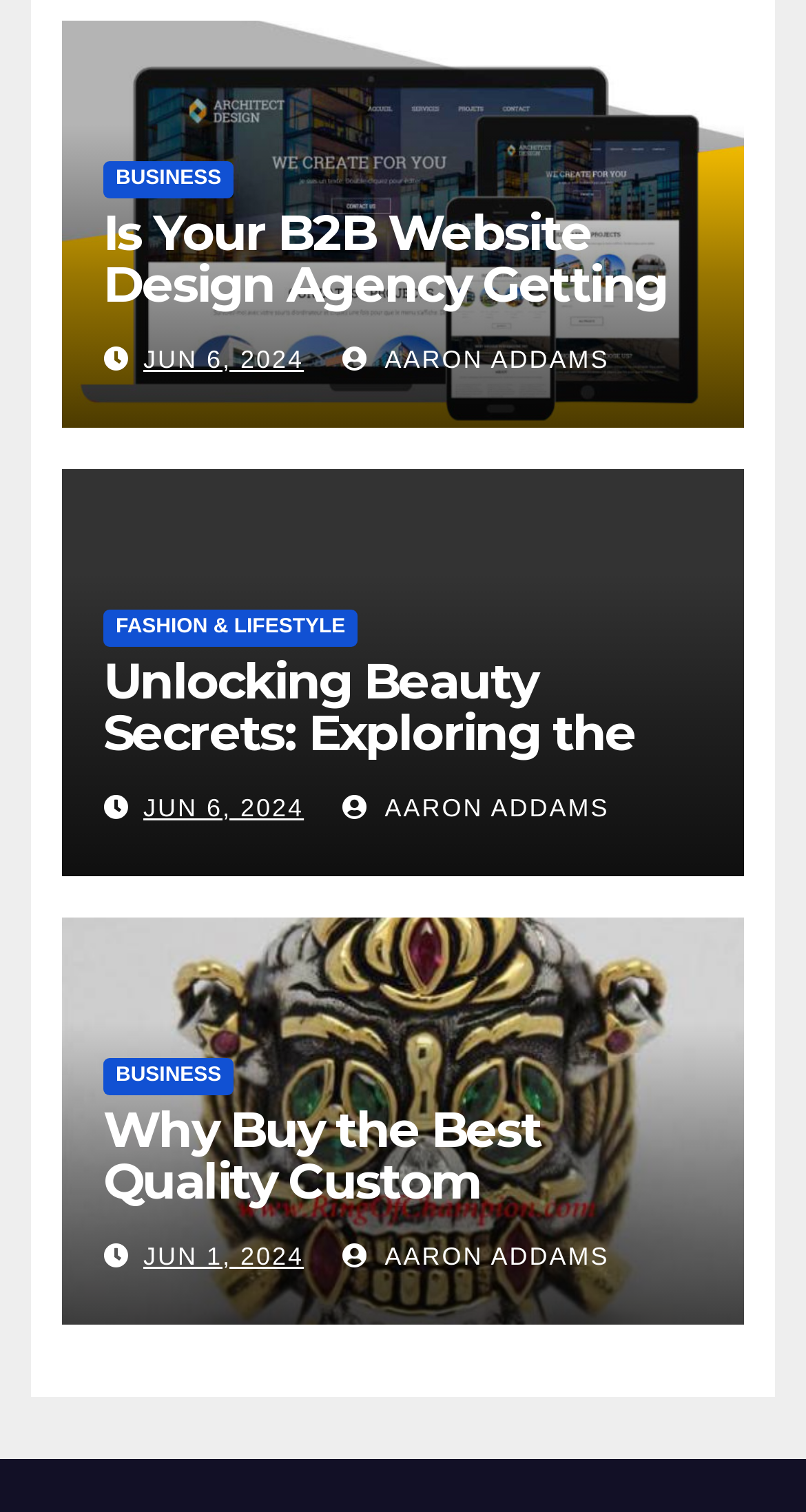Pinpoint the bounding box coordinates of the area that should be clicked to complete the following instruction: "view FASHION & LIFESTYLE articles". The coordinates must be given as four float numbers between 0 and 1, i.e., [left, top, right, bottom].

[0.128, 0.403, 0.444, 0.427]